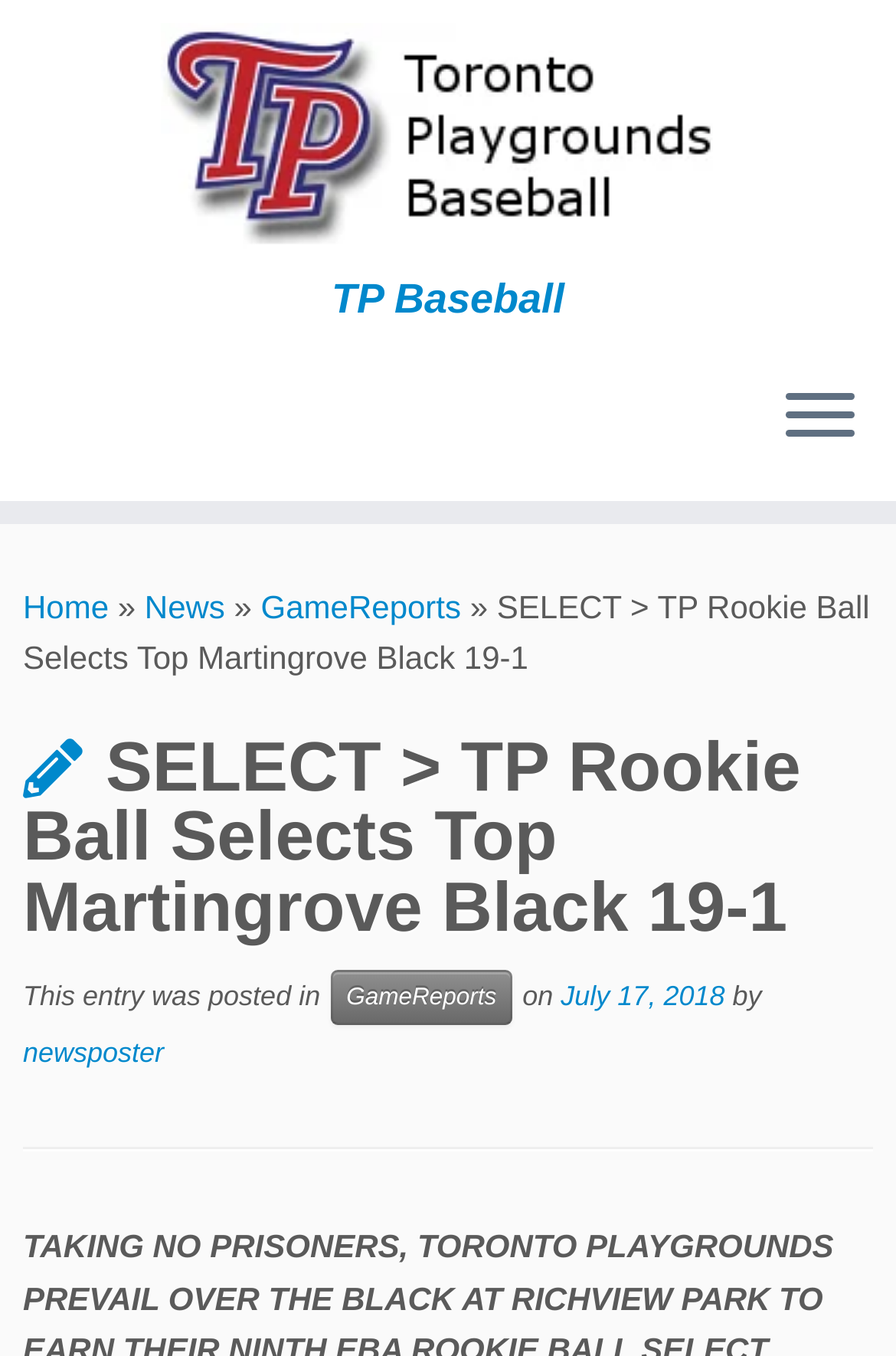Provide the bounding box coordinates in the format (top-left x, top-left y, bottom-right x, bottom-right y). All values are floating point numbers between 0 and 1. Determine the bounding box coordinate of the UI element described as: July 17, 2018

[0.626, 0.722, 0.809, 0.746]